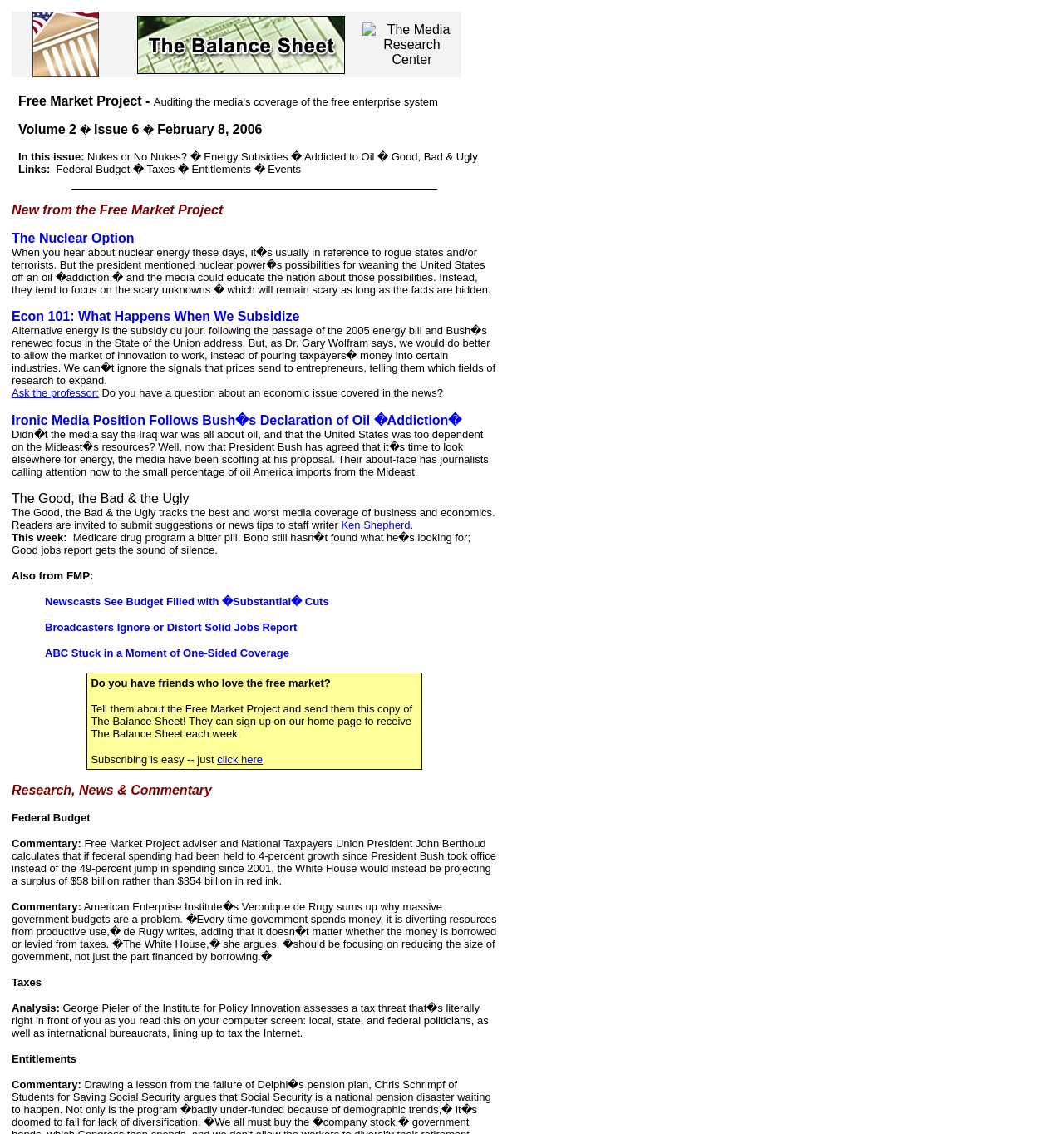Identify the bounding box coordinates of the clickable region to carry out the given instruction: "Read the article about Relationship-Building Tips".

None